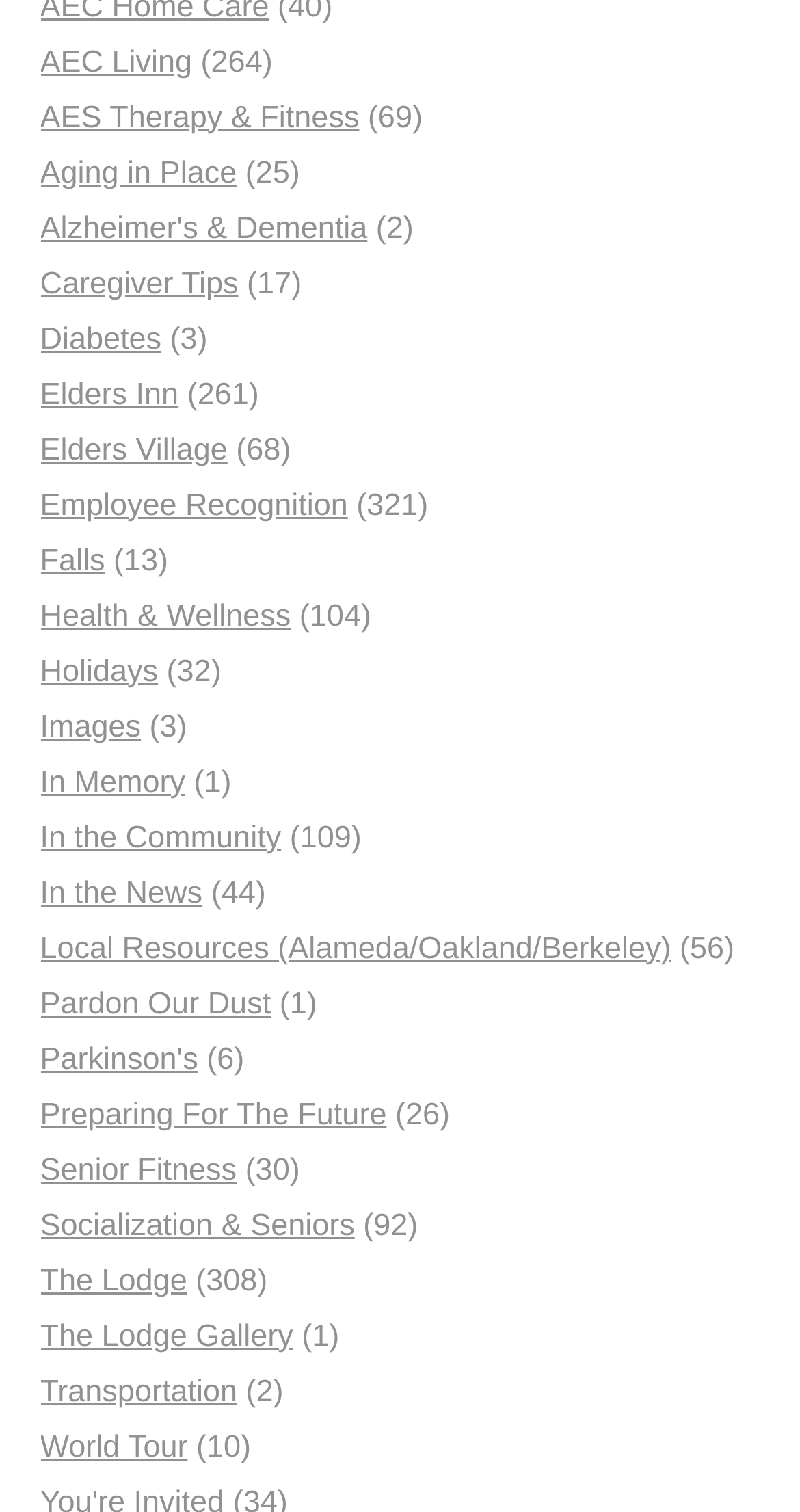Identify the bounding box coordinates of the specific part of the webpage to click to complete this instruction: "Visit Alzheimer's & Dementia".

[0.05, 0.139, 0.459, 0.162]